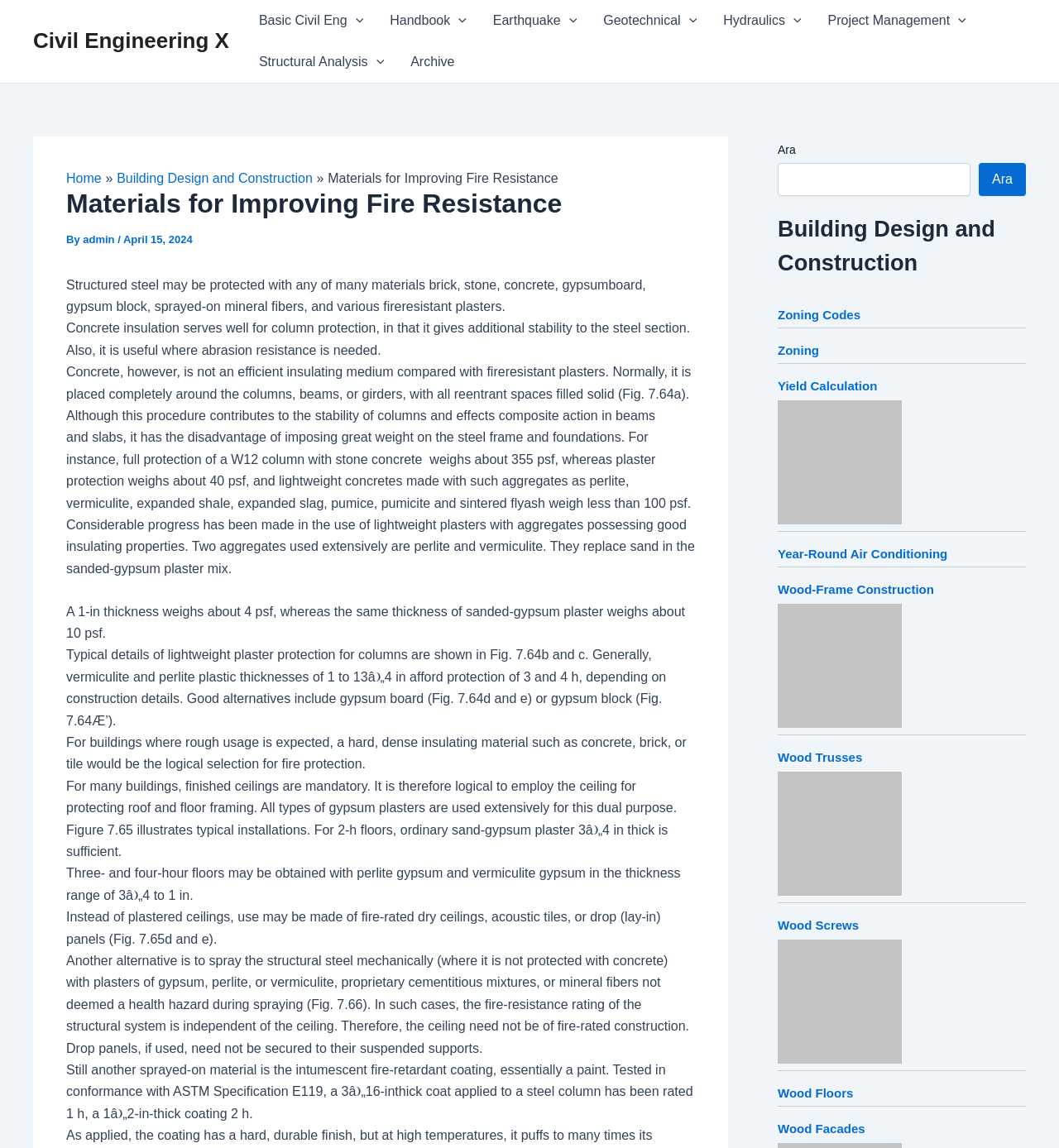Provide a short answer to the following question with just one word or phrase: What is the purpose of concrete insulation in column protection?

additional stability